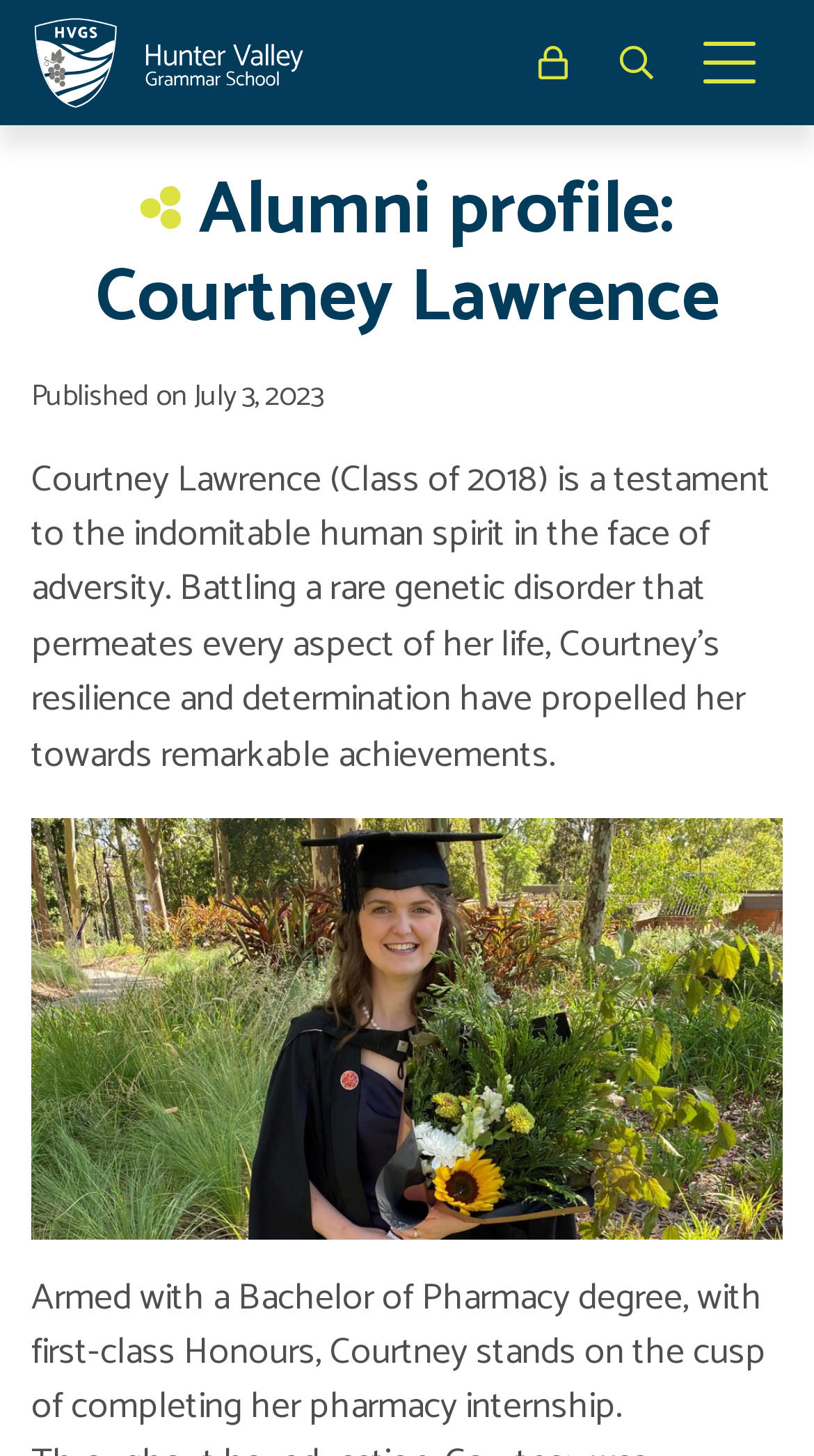Please identify the bounding box coordinates of where to click in order to follow the instruction: "Go to the About page".

[0.0, 0.086, 1.0, 0.158]